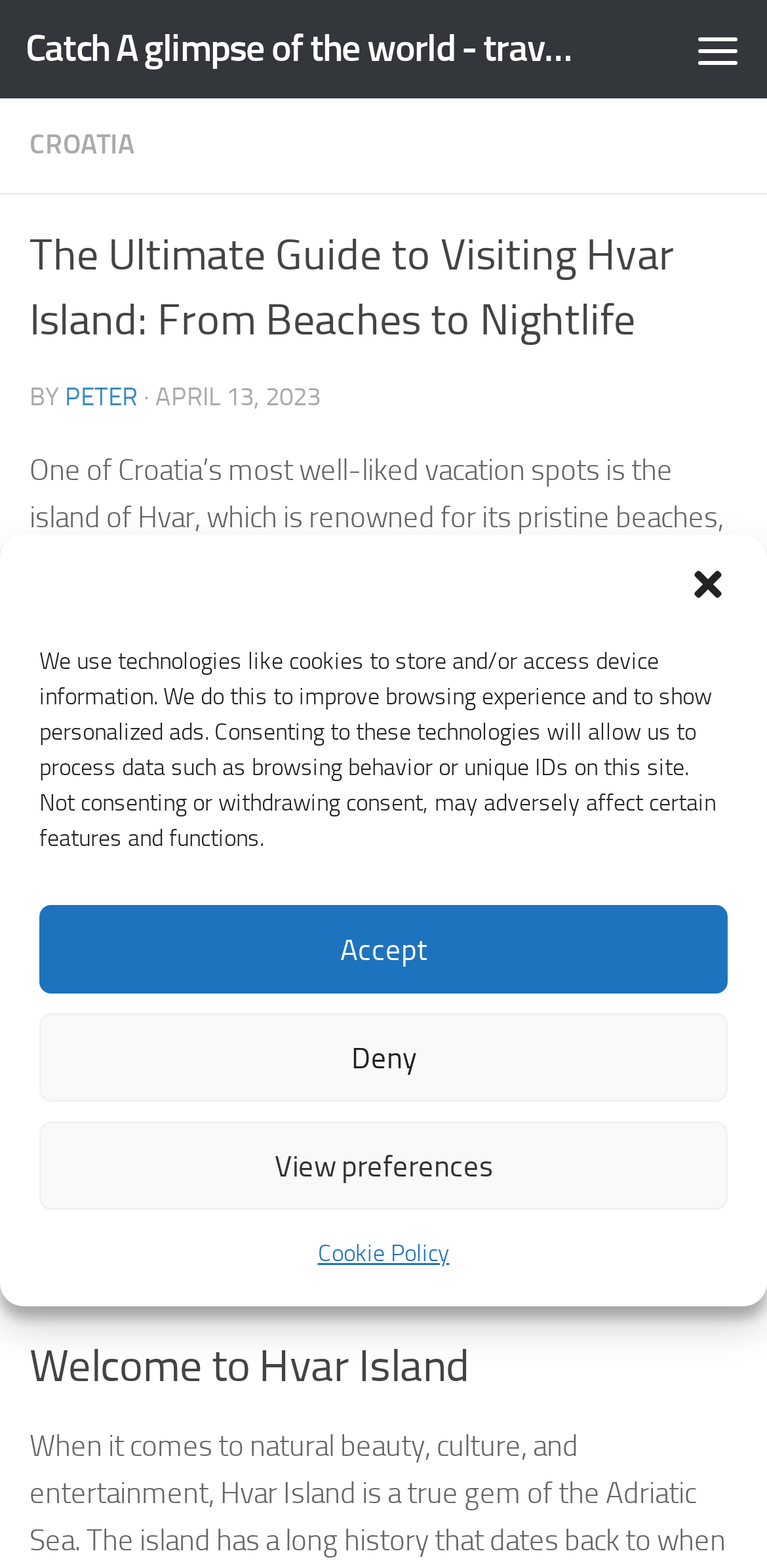Please find the bounding box for the UI element described by: "Skip to content".

[0.01, 0.005, 0.397, 0.065]